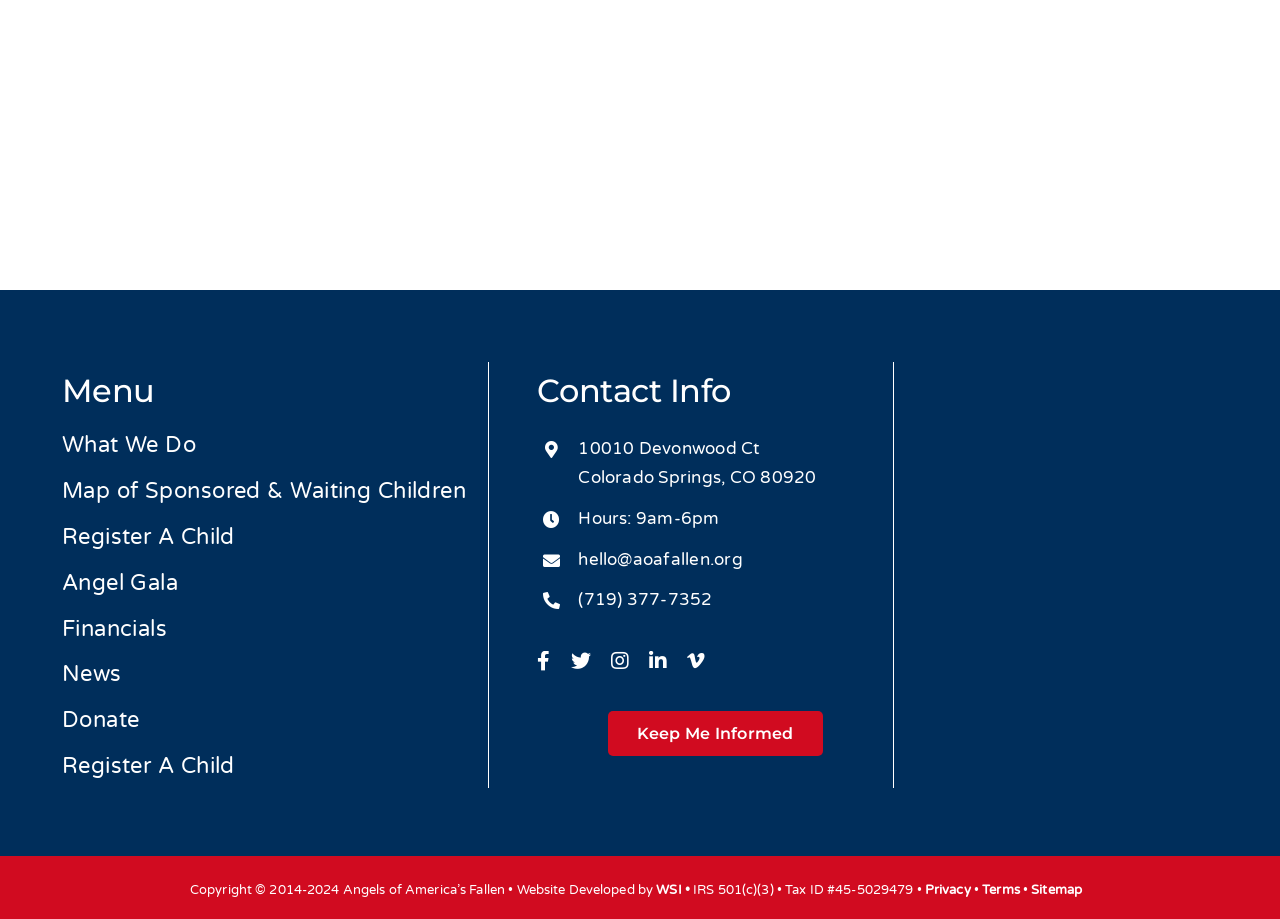How many navigation links are there in the menu?
Provide an in-depth answer to the question, covering all aspects.

I counted the navigation links in the menu section, which are 'What We Do', 'Map of Sponsored & Waiting Children', 'Register A Child', 'Angel Gala', 'Financials', 'News', 'Donate', and another 'Register A Child' link, totaling 9 links.